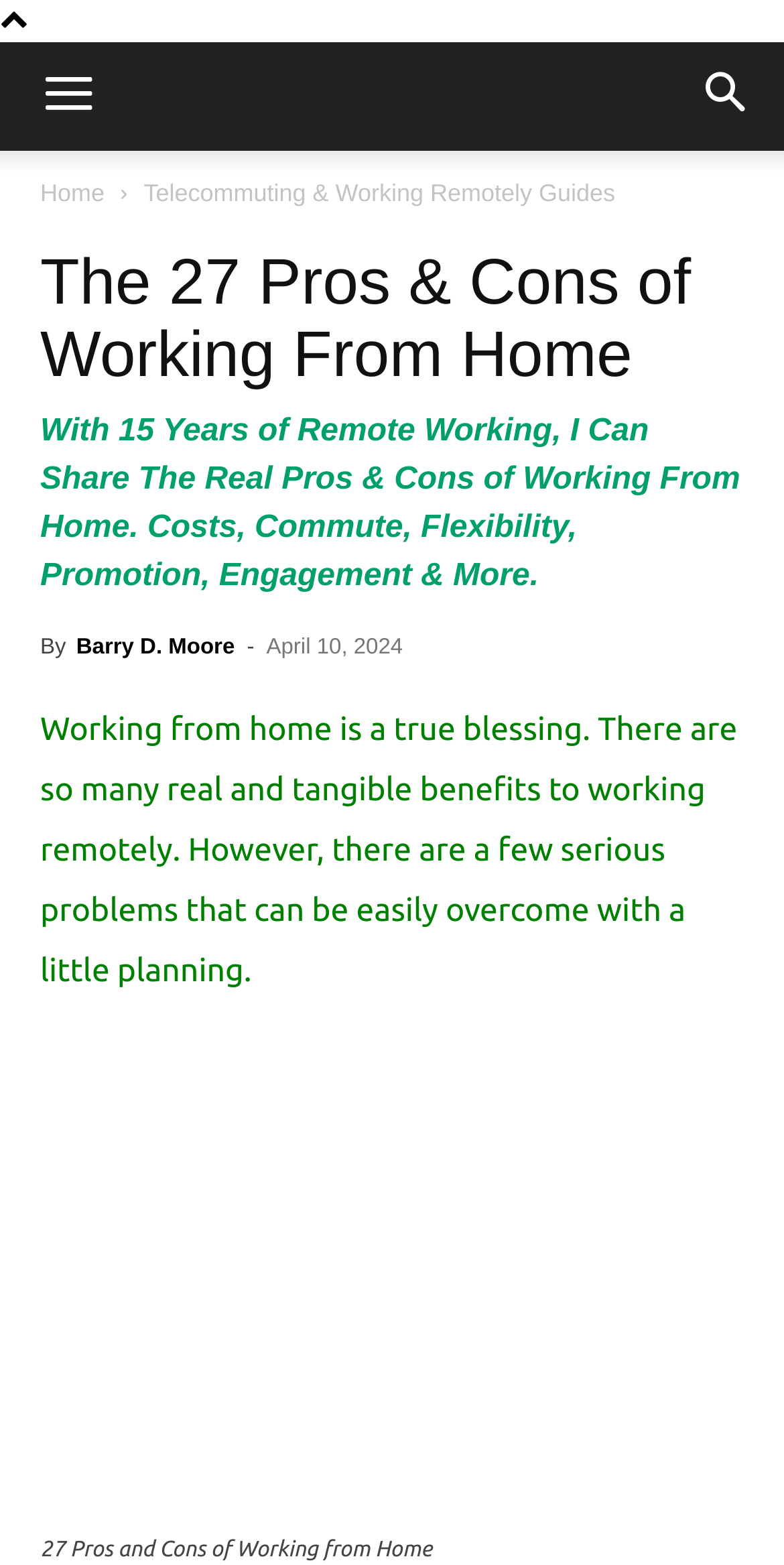Answer in one word or a short phrase: 
What is the tone of the article?

Positive